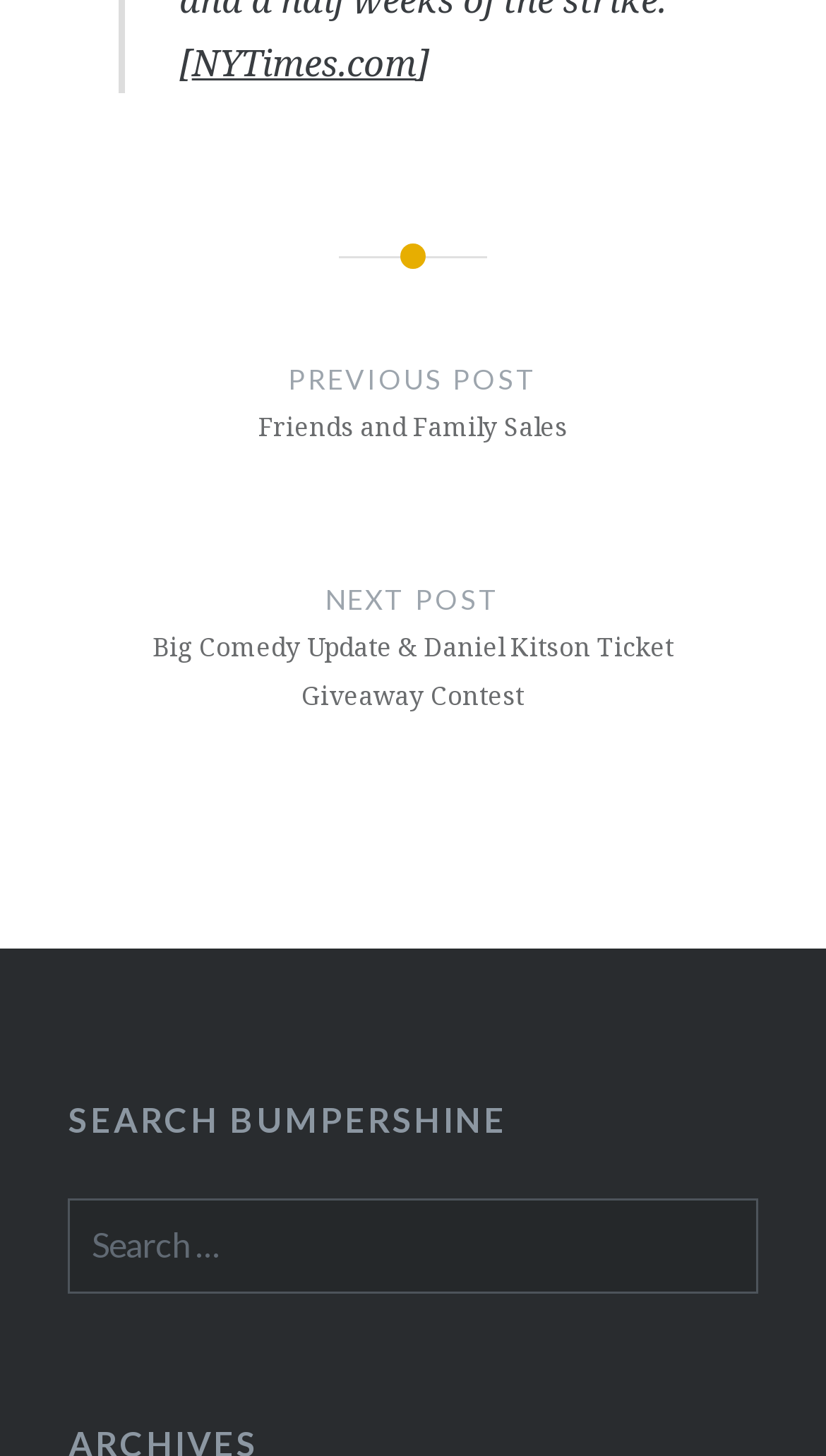What is the title of the heading above the search box?
Analyze the image and deliver a detailed answer to the question.

The heading above the search box can be found by looking at the bounding box coordinates of the elements. The heading 'SEARCH BUMPERSHINE' has a y1 coordinate of 0.753, which is above the search box with a y1 coordinate of 0.822.